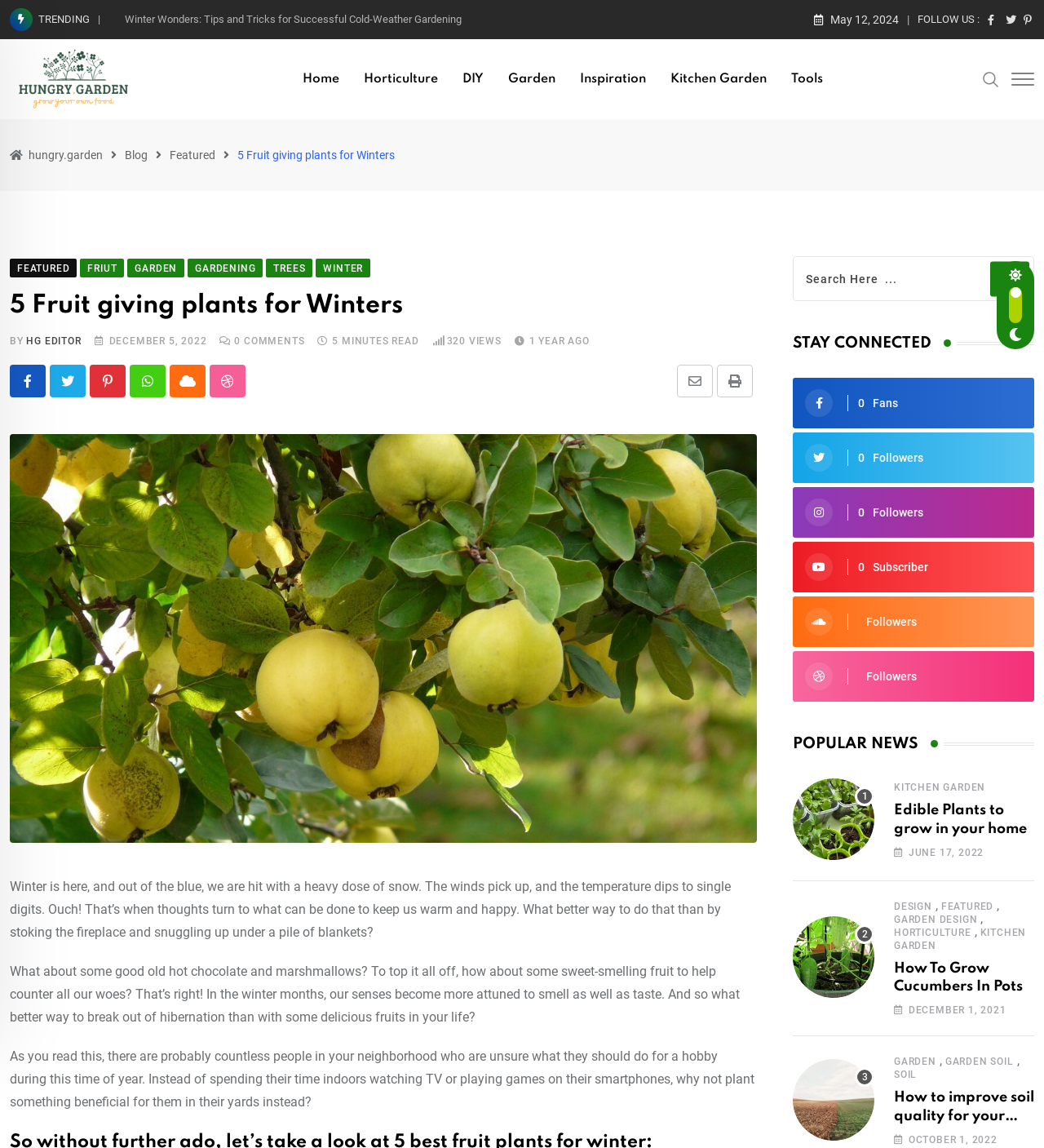Elaborate on the different components and information displayed on the webpage.

This webpage is about gardening and features an article titled "5 Fruit giving plants for Winters". At the top of the page, there is a navigation menu with links to "Home", "Horticulture", "DIY", "Garden", "Inspiration", "Kitchen Garden", and "Tools". On the top right, there is a search bar with a magnifying glass icon.

Below the navigation menu, there is a section with trending links, including "Cultivating Nutrition: How Your Own Vegetable Garden Can Transform Your Diet" and a date "May 12, 2024". Next to it, there are social media links, including Facebook, Twitter, and Pinterest.

The main article is divided into sections, starting with an introduction that talks about winter and the importance of having fruit plants. The article is written by "HG EDITOR" and was published on "DECEMBER 5, 2022". There are also details about the article, including the number of comments, views, and reading time.

The article features an image of fruit plants and is followed by a section with social media sharing links. On the right side of the page, there is a section titled "STAY CONNECTED" with links to social media platforms, including Facebook, Twitter, and Pinterest.

Below the article, there is a section titled "POPULAR NEWS" with links to other articles, including "12 Edible Plants to grow in your home" and "Grow Cucumbers In Pots". Each article has a brief summary and an image. The page also features a section with links to categories, including "KITCHEN GARDEN", "DESIGN", "FEATURED", "GARDEN DESIGN", "HORTICULTURE", and "KITCHEN GARDEN".